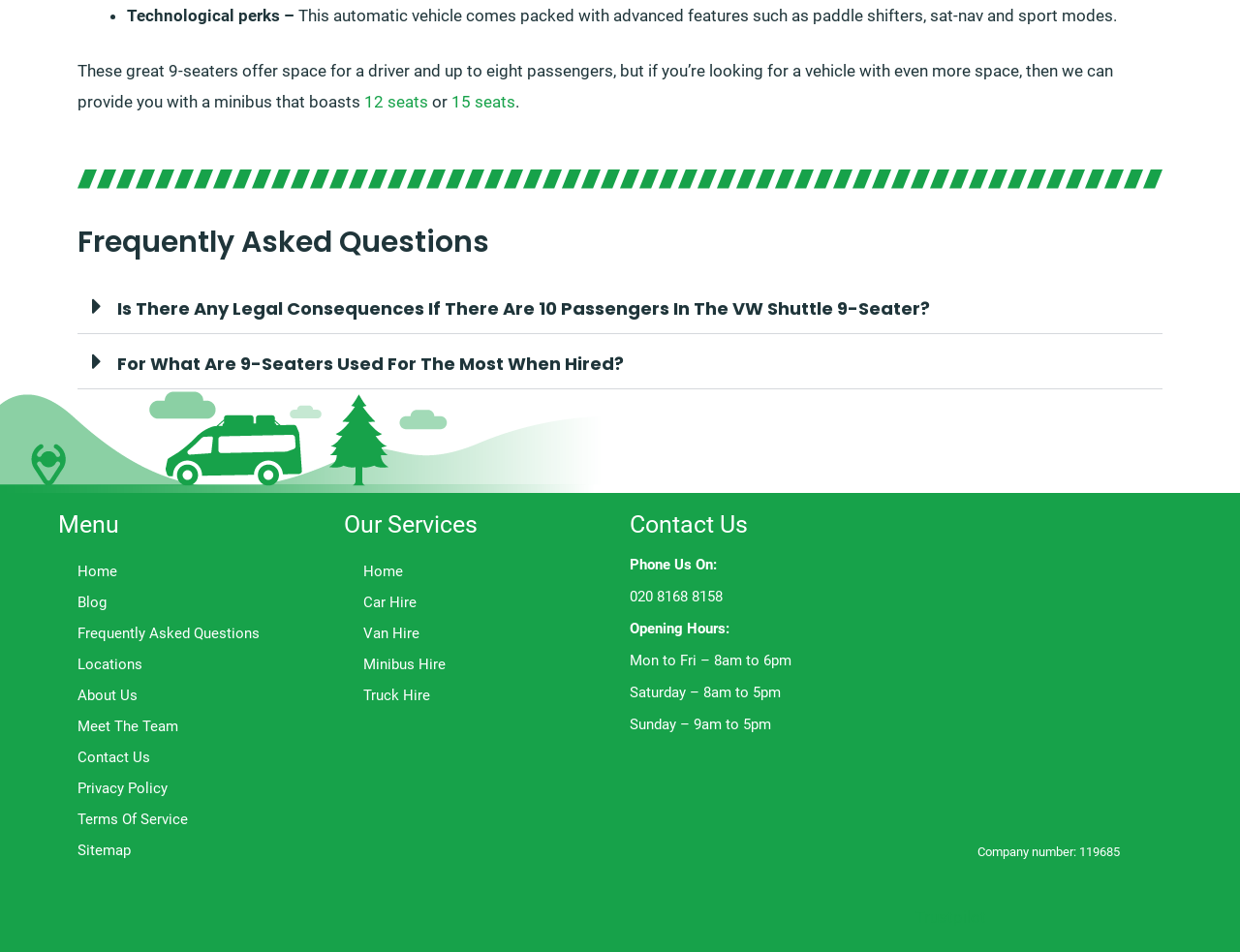What are the operating hours on Sundays? Look at the image and give a one-word or short phrase answer.

9am to 5pm